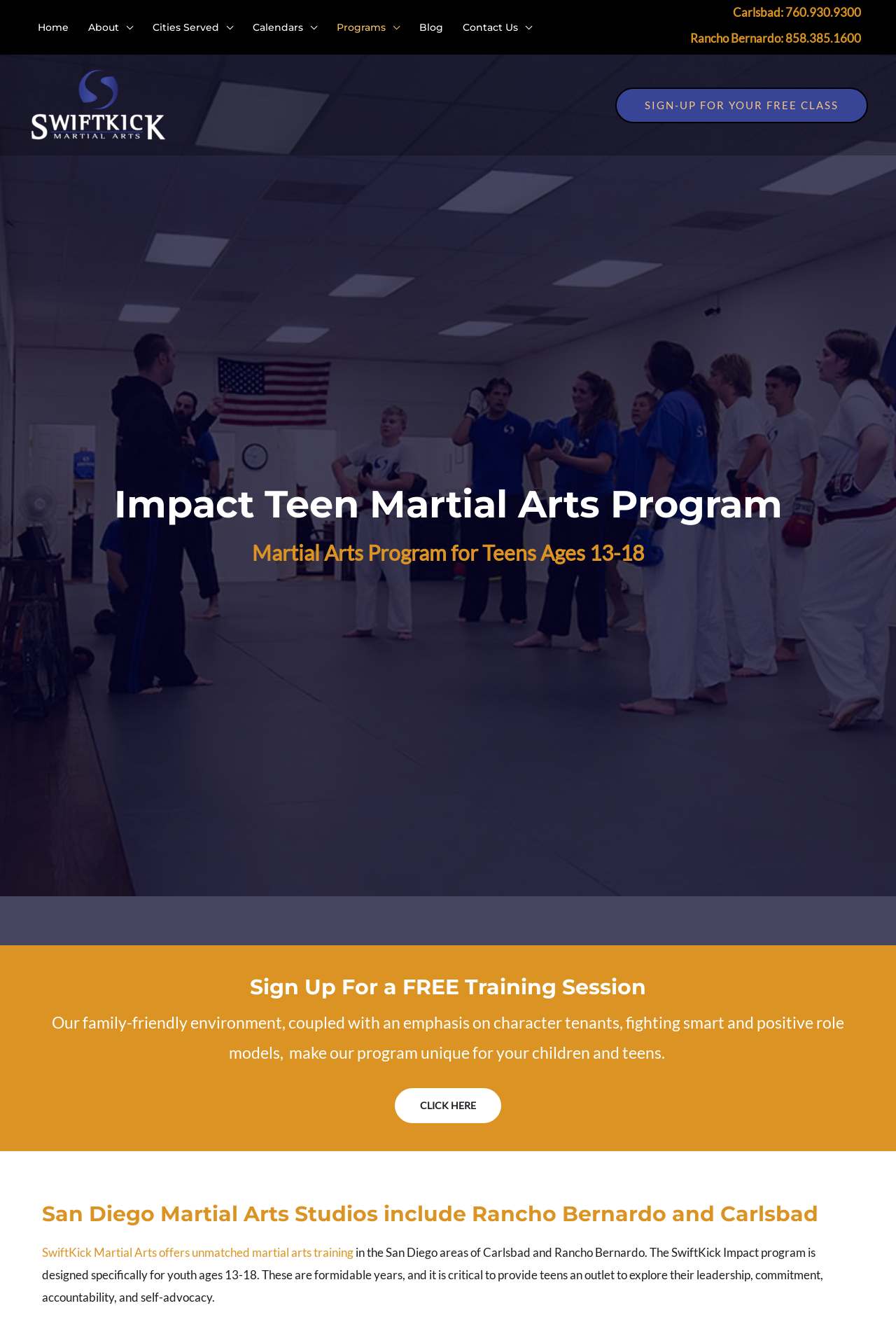Look at the image and answer the question in detail:
What is the age range of the youth targeted by the SwiftKick Impact program?

I found the answer by looking at the static text 'The SwiftKick Impact program is designed specifically for youth ages 13-18.' which is a child element of the link 'SwiftKick Martial Arts offers unmatched martial arts training'.